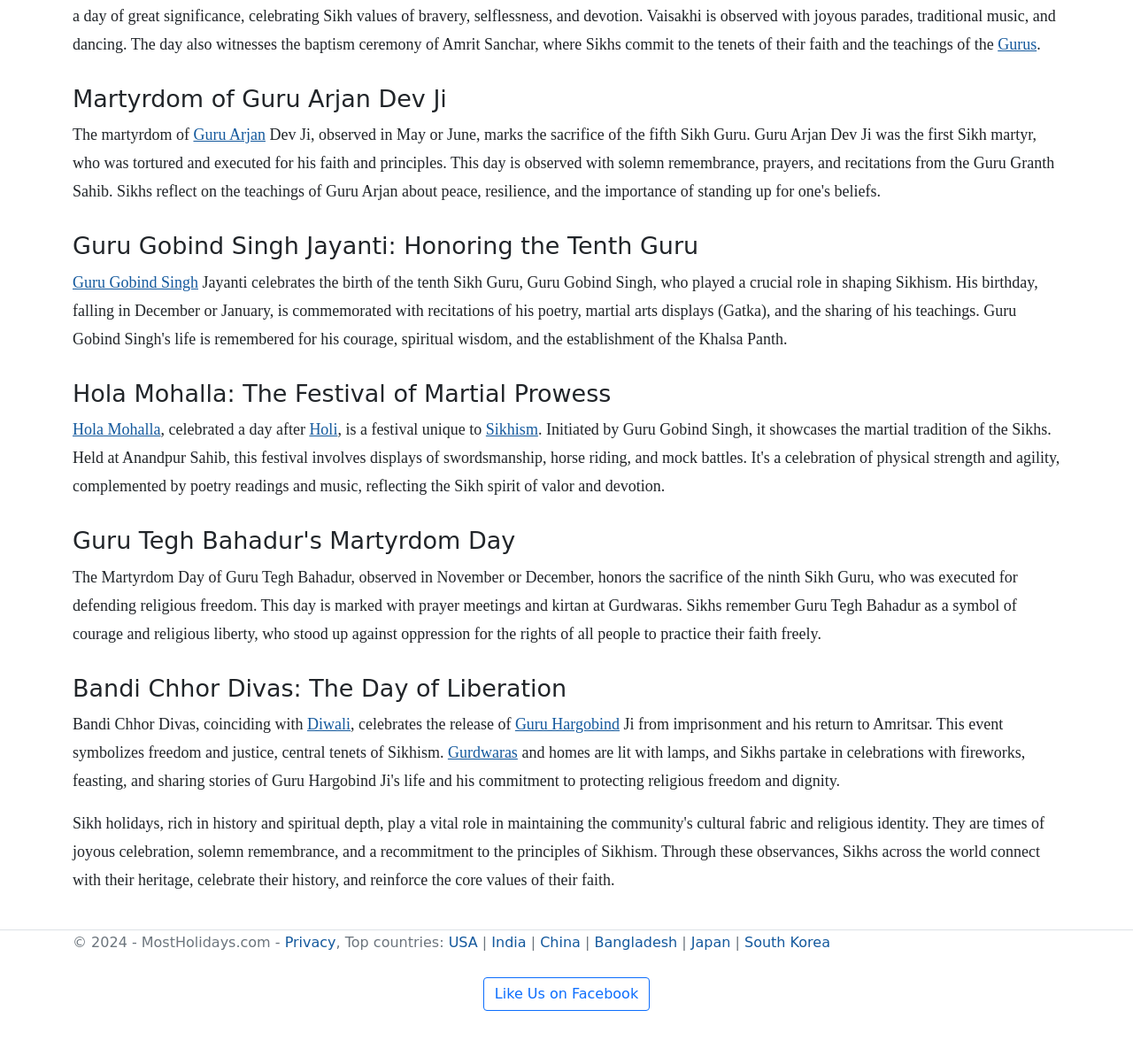Find the bounding box coordinates of the clickable area required to complete the following action: "Click on Guru Arjan Dev Ji".

[0.064, 0.118, 0.234, 0.135]